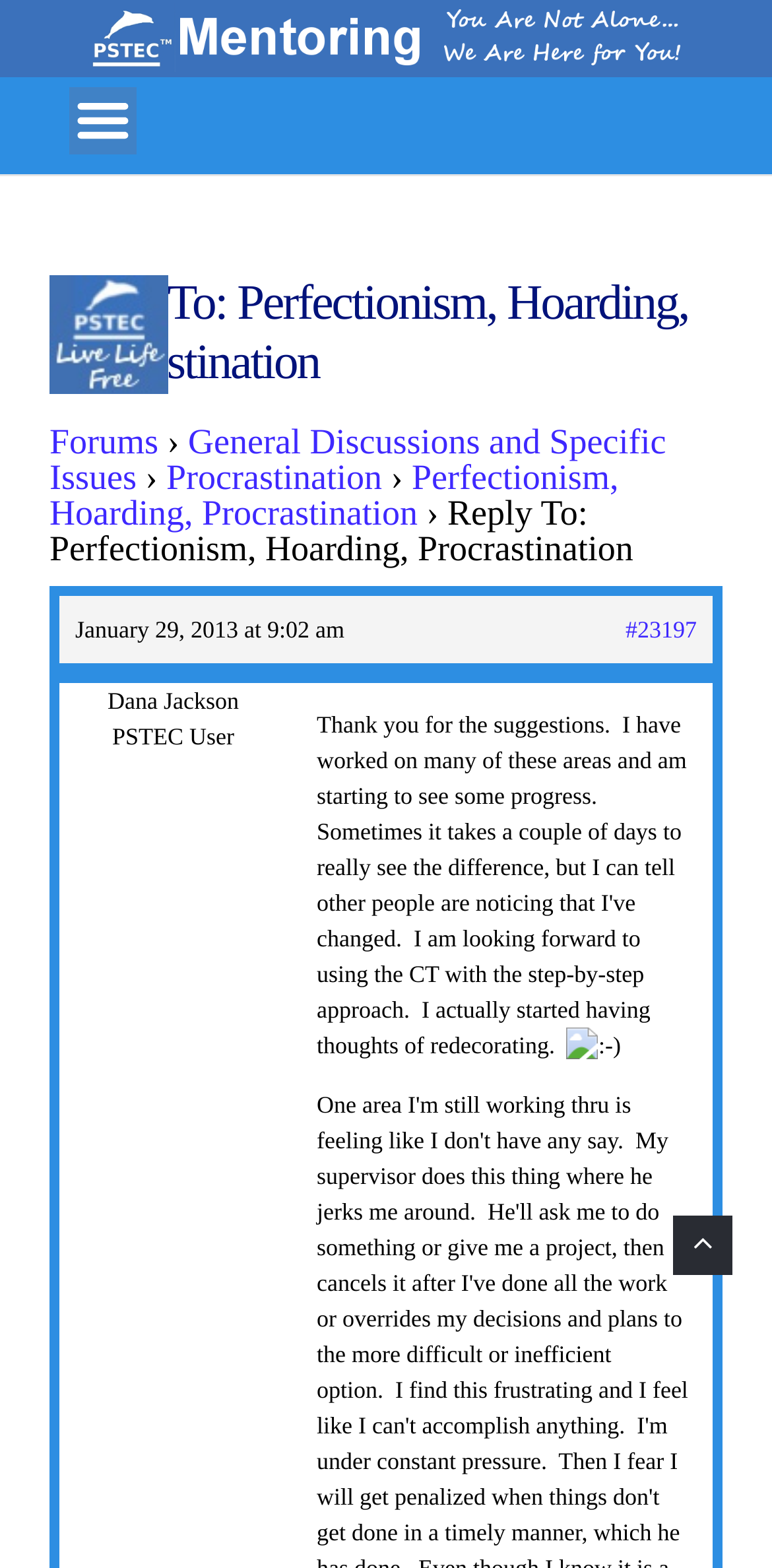What is the user role of the author?
Could you answer the question with a detailed and thorough explanation?

I can see the text 'PSTEC User' on the webpage, which is likely to be the user role of the author, as it is placed below the author's name.